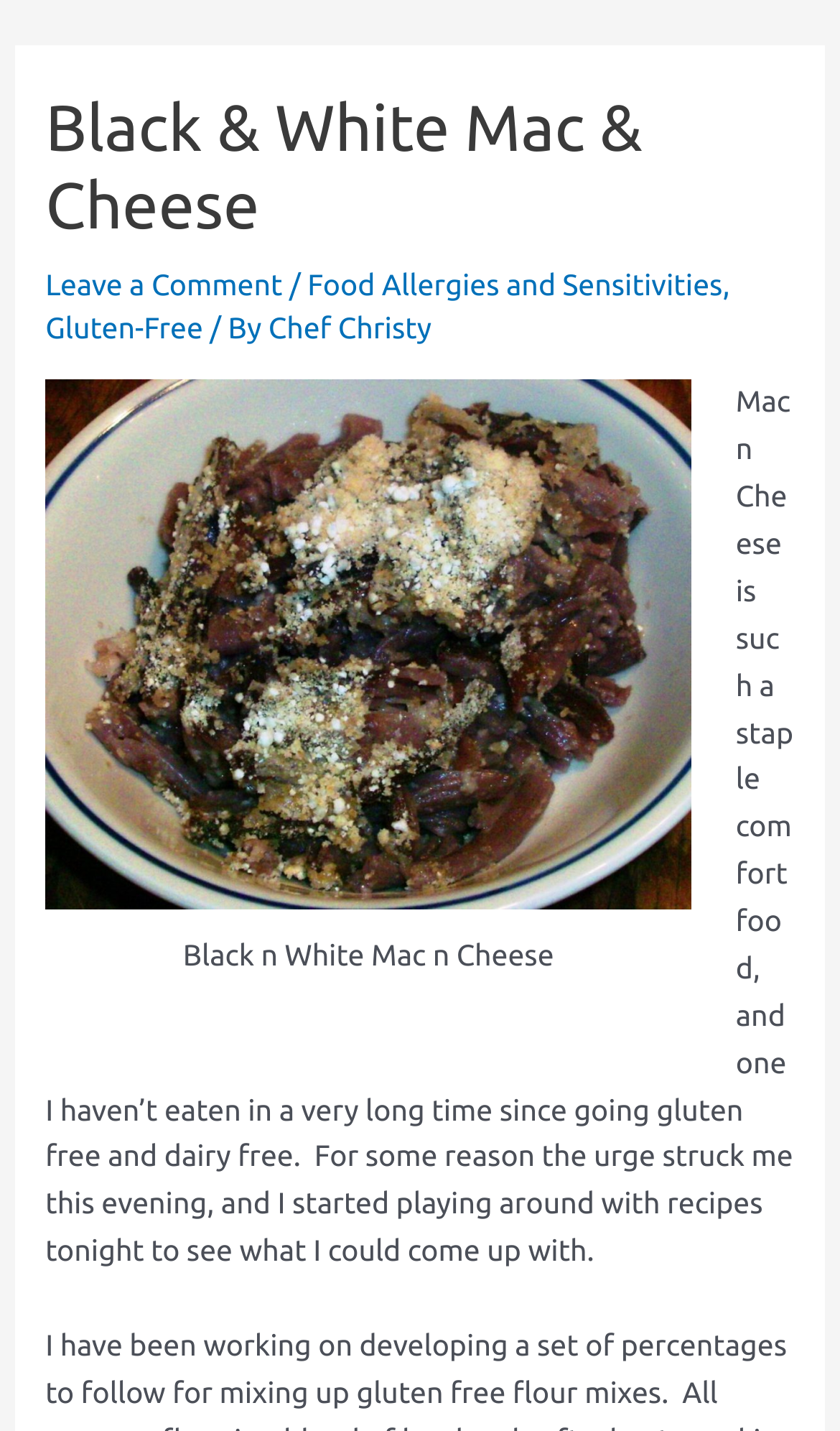Why hasn't the author eaten Mac n Cheese in a long time?
Please give a well-detailed answer to the question.

The author hasn't eaten Mac n Cheese in a long time because they have gone gluten-free and dairy-free, which suggests that they have dietary restrictions or allergies that prevent them from consuming traditional Mac n Cheese.